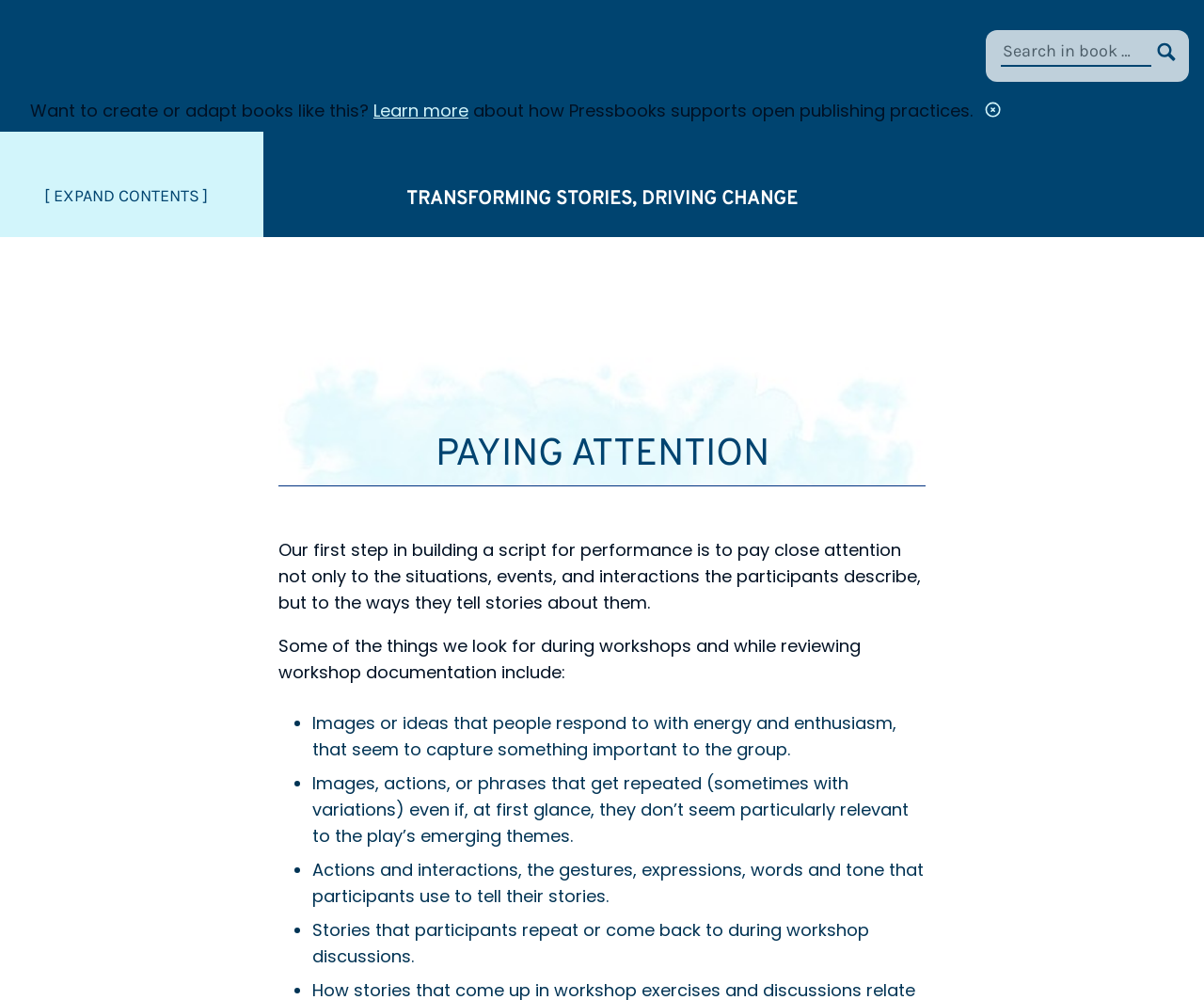Determine the main heading of the webpage and generate its text.

TRANSFORMING STORIES, DRIVING CHANGE